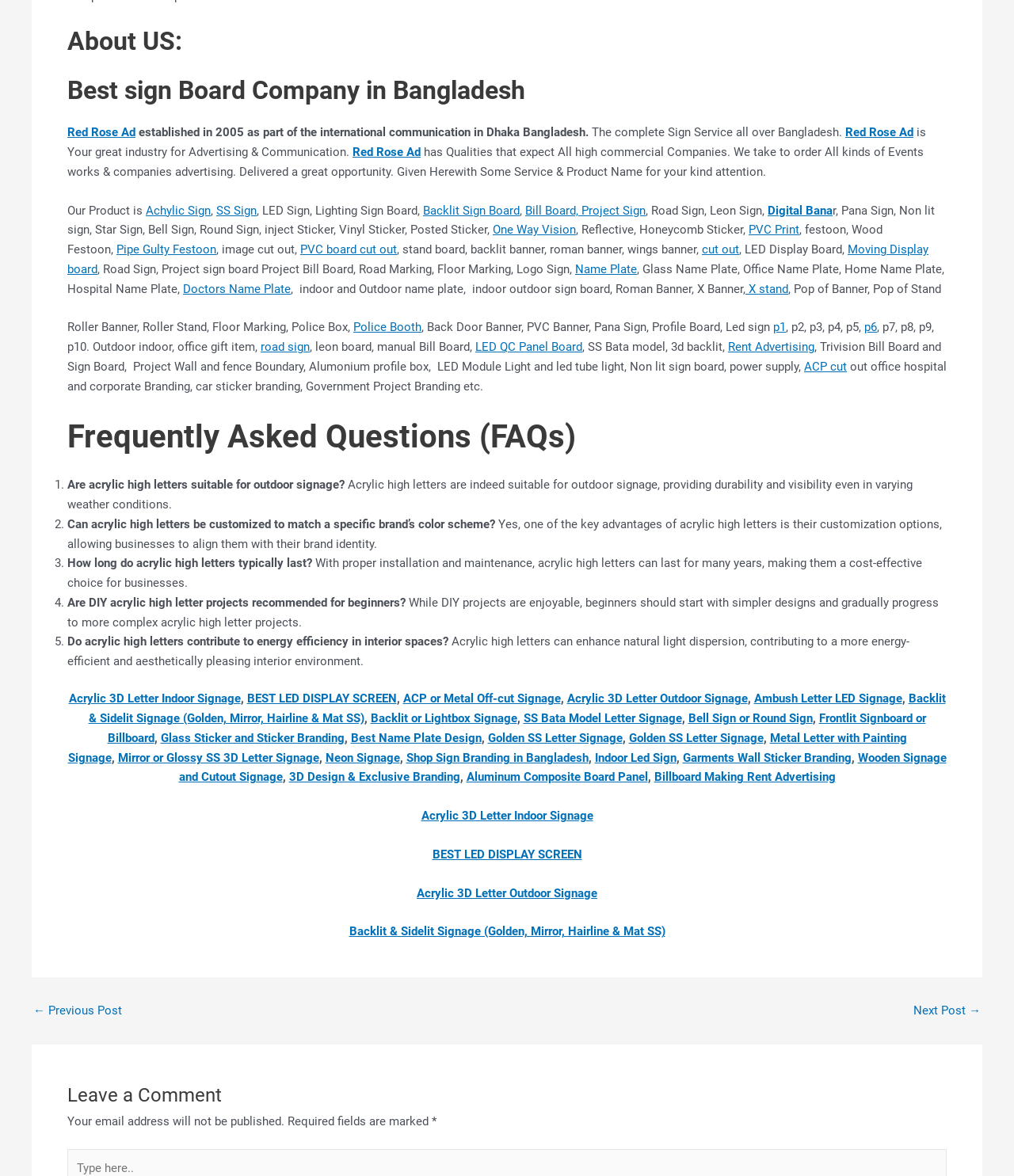What is the company's name?
Look at the image and respond with a single word or a short phrase.

Red Rose Ad